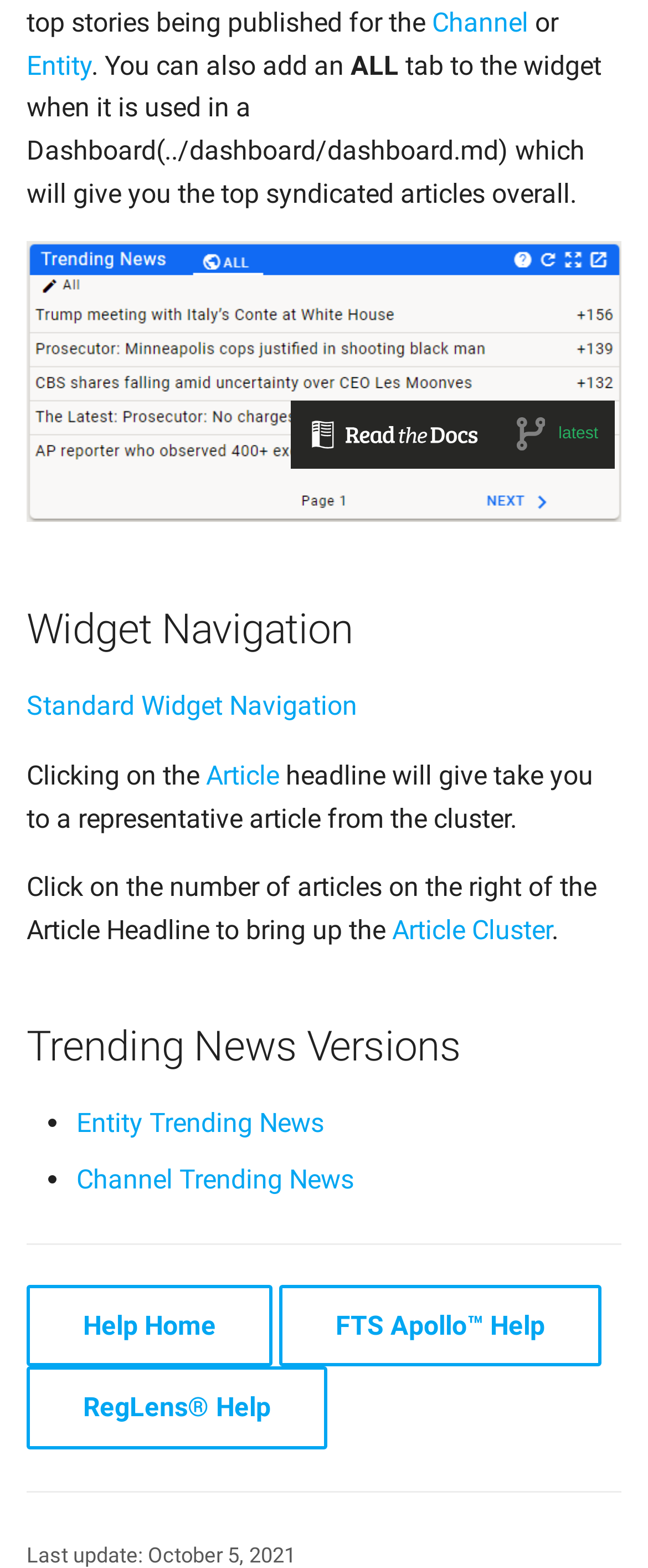Determine the bounding box for the HTML element described here: "Standard Widget Navigation". The coordinates should be given as [left, top, right, bottom] with each number being a float between 0 and 1.

[0.041, 0.44, 0.551, 0.461]